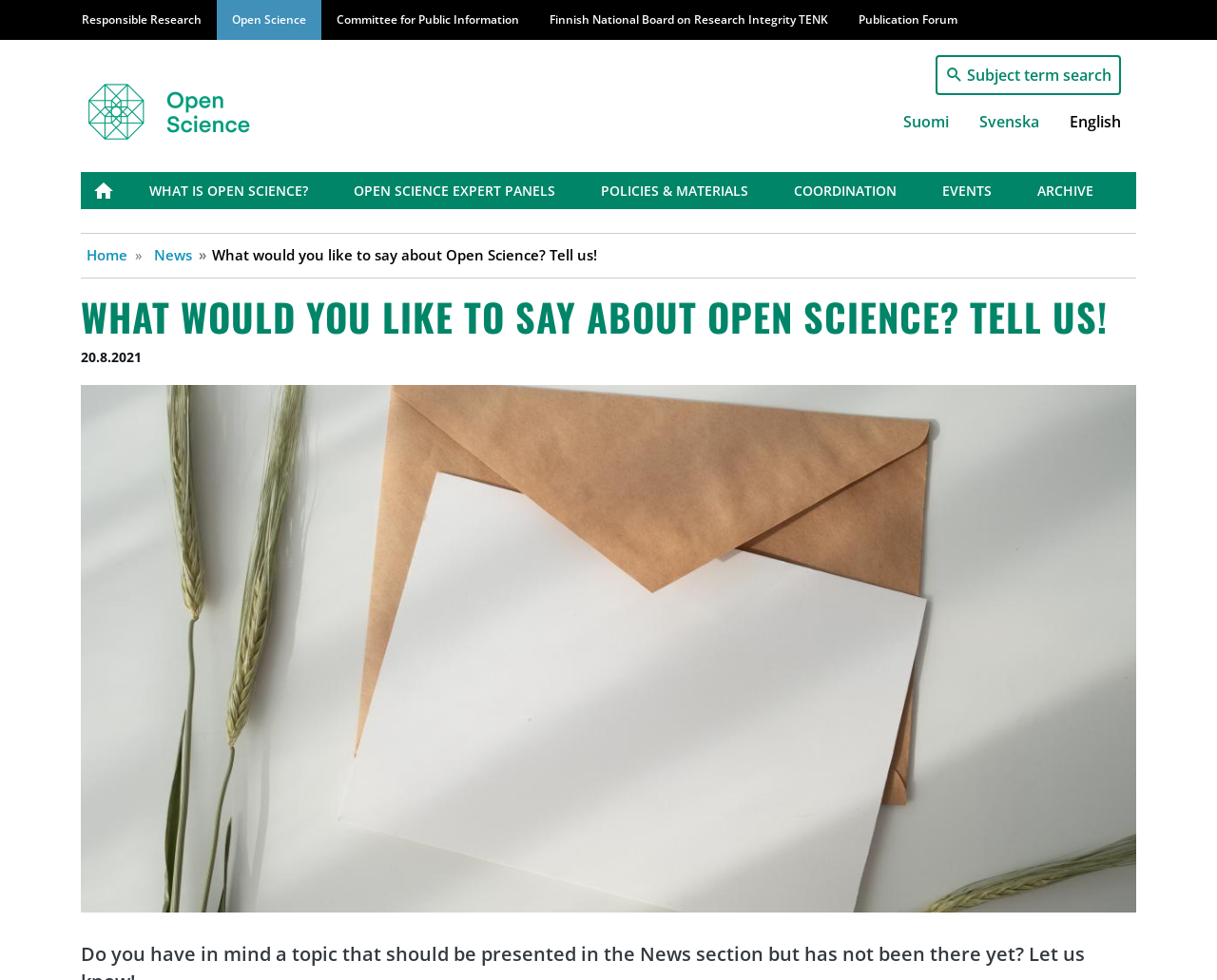Locate the bounding box coordinates of the clickable element to fulfill the following instruction: "Go to the 'Responsible Research' page". Provide the coordinates as four float numbers between 0 and 1 in the format [left, top, right, bottom].

[0.055, 0.0, 0.178, 0.041]